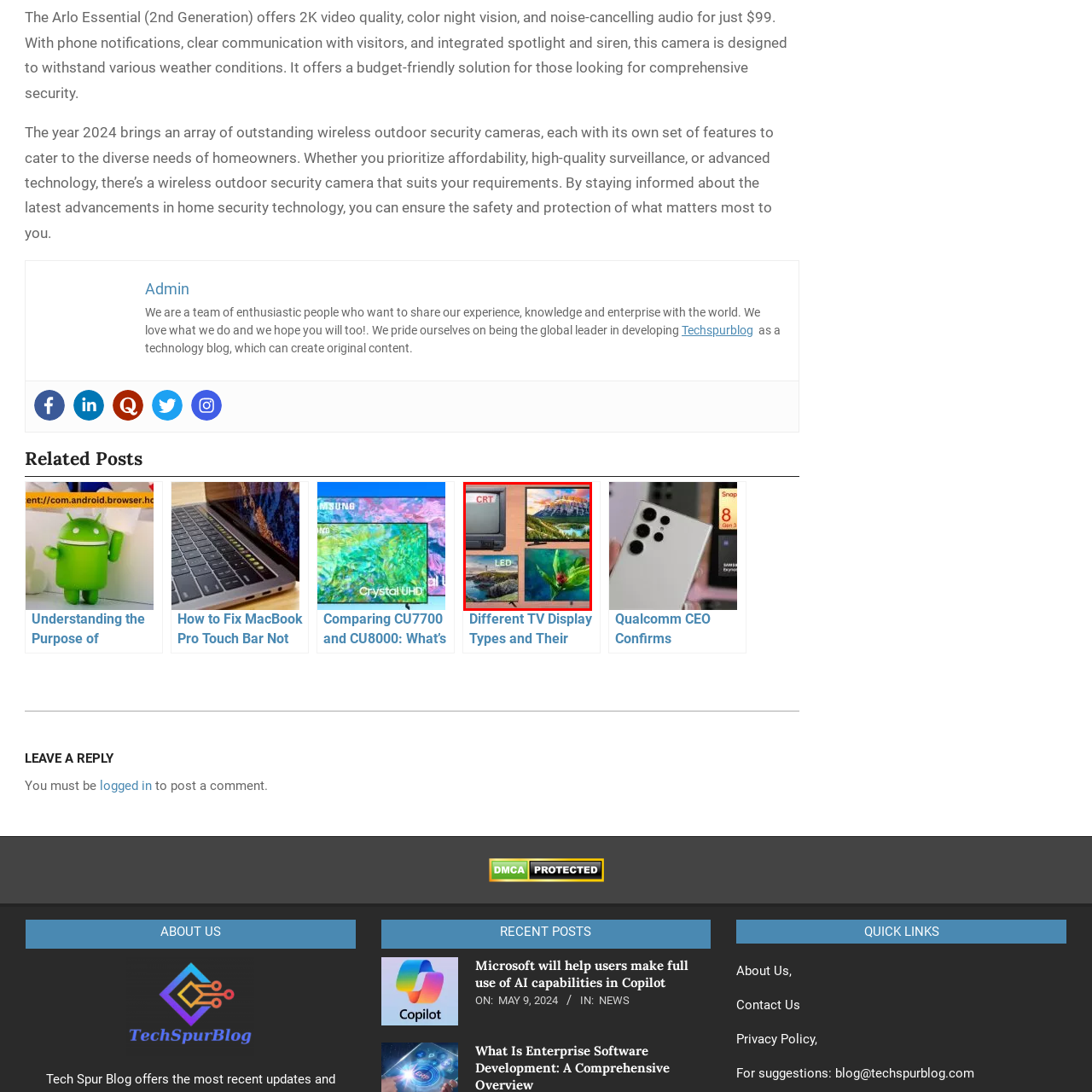How many TVs are shown in the image?
Direct your attention to the image inside the red bounding box and provide a detailed explanation in your answer.

Upon examining the image, I can count four TVs: a CRT TV in the top left corner, an LED TV in the top right corner, a sleek LED TV on the left below, and a high-definition display on the right below.